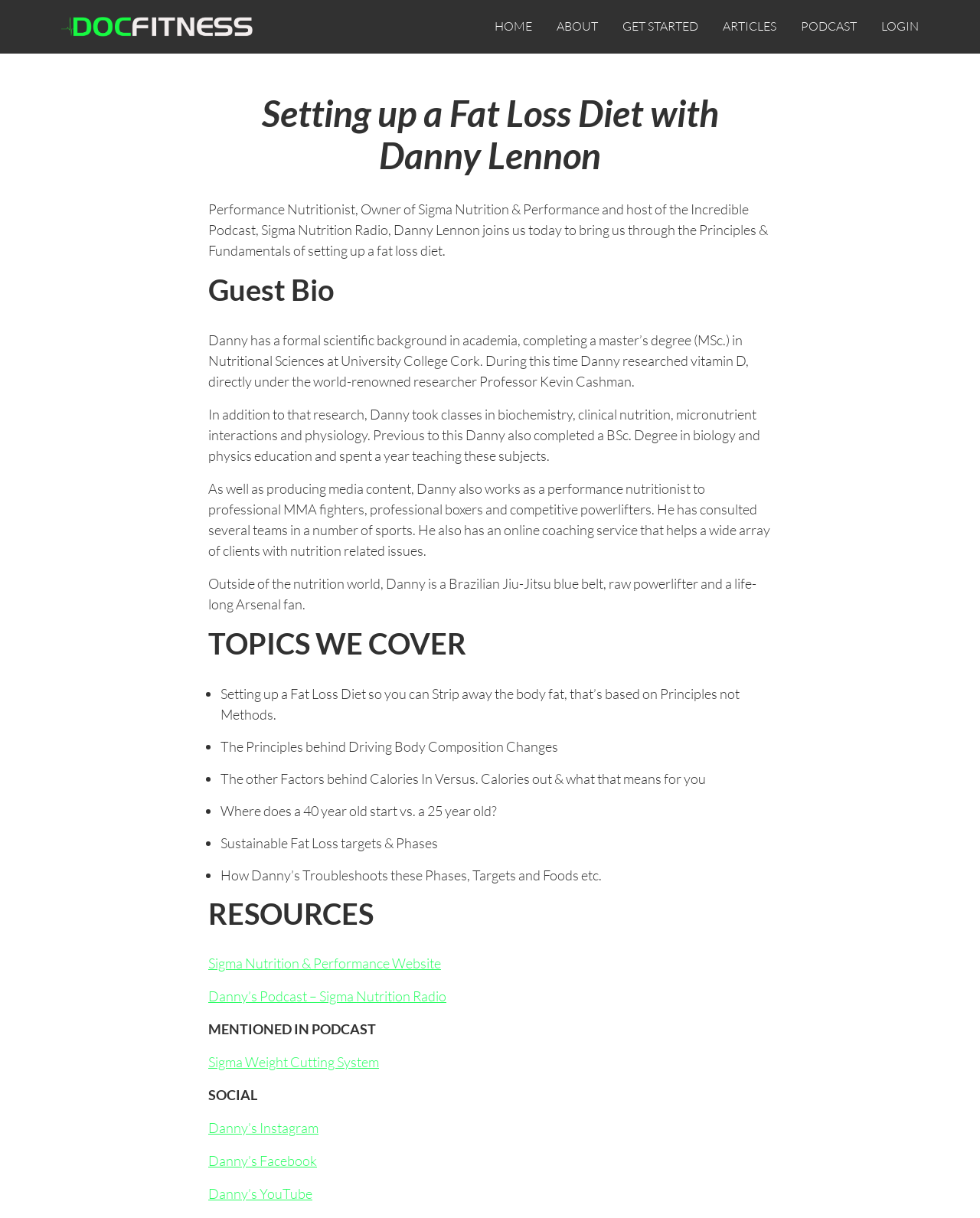How many links are there in the 'RESOURCES' section?
Kindly offer a detailed explanation using the data available in the image.

The 'RESOURCES' section contains 5 links, which are 'Sigma Nutrition & Performance Website', 'Danny’s Podcast – Sigma Nutrition Radio', 'Sigma Weight Cutting System', 'Danny’s Instagram', and 'Danny’s Facebook'.